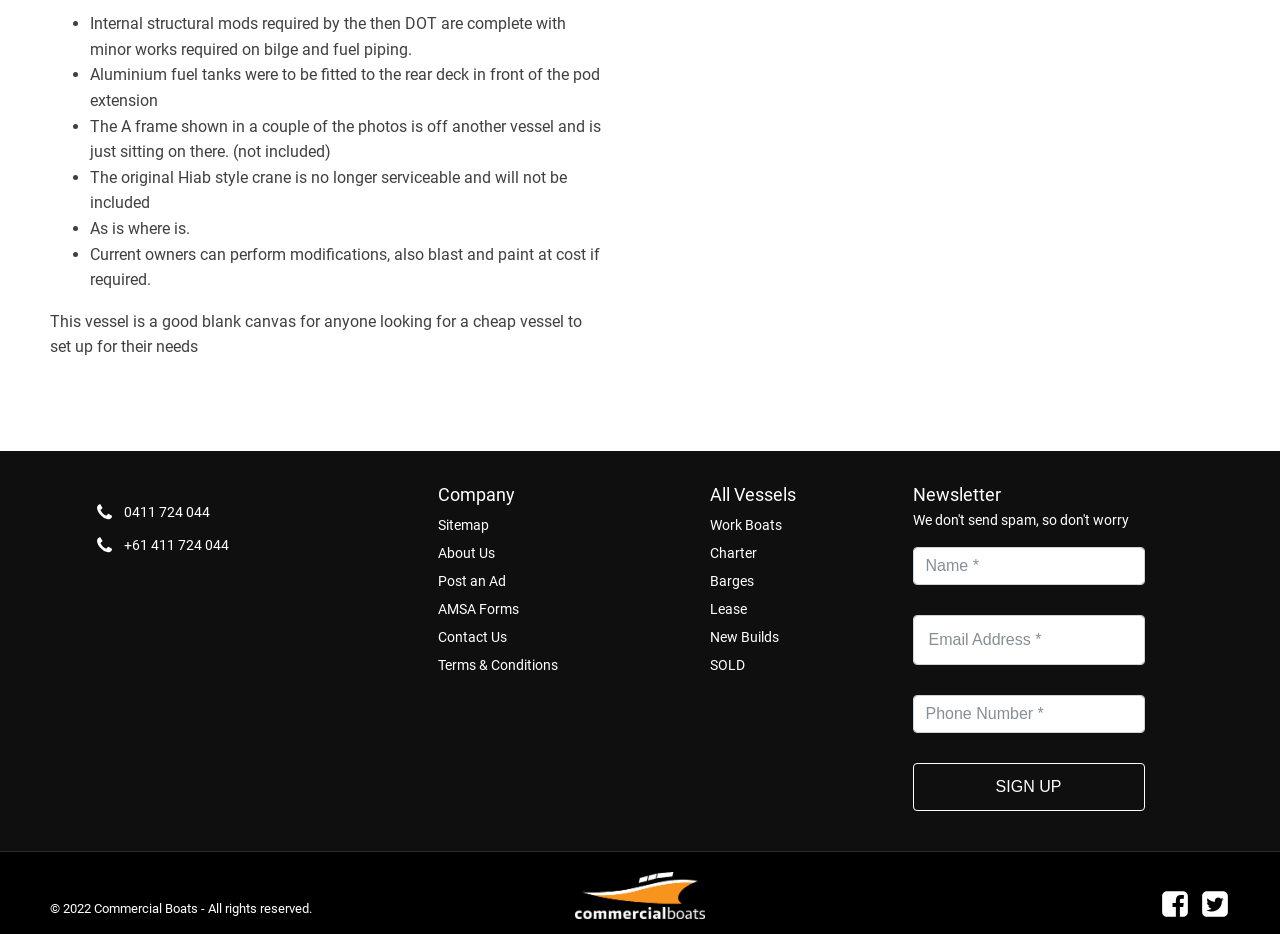Could you find the bounding box coordinates of the clickable area to complete this instruction: "Visit the 'All Vessels' page"?

[0.555, 0.515, 0.622, 0.545]